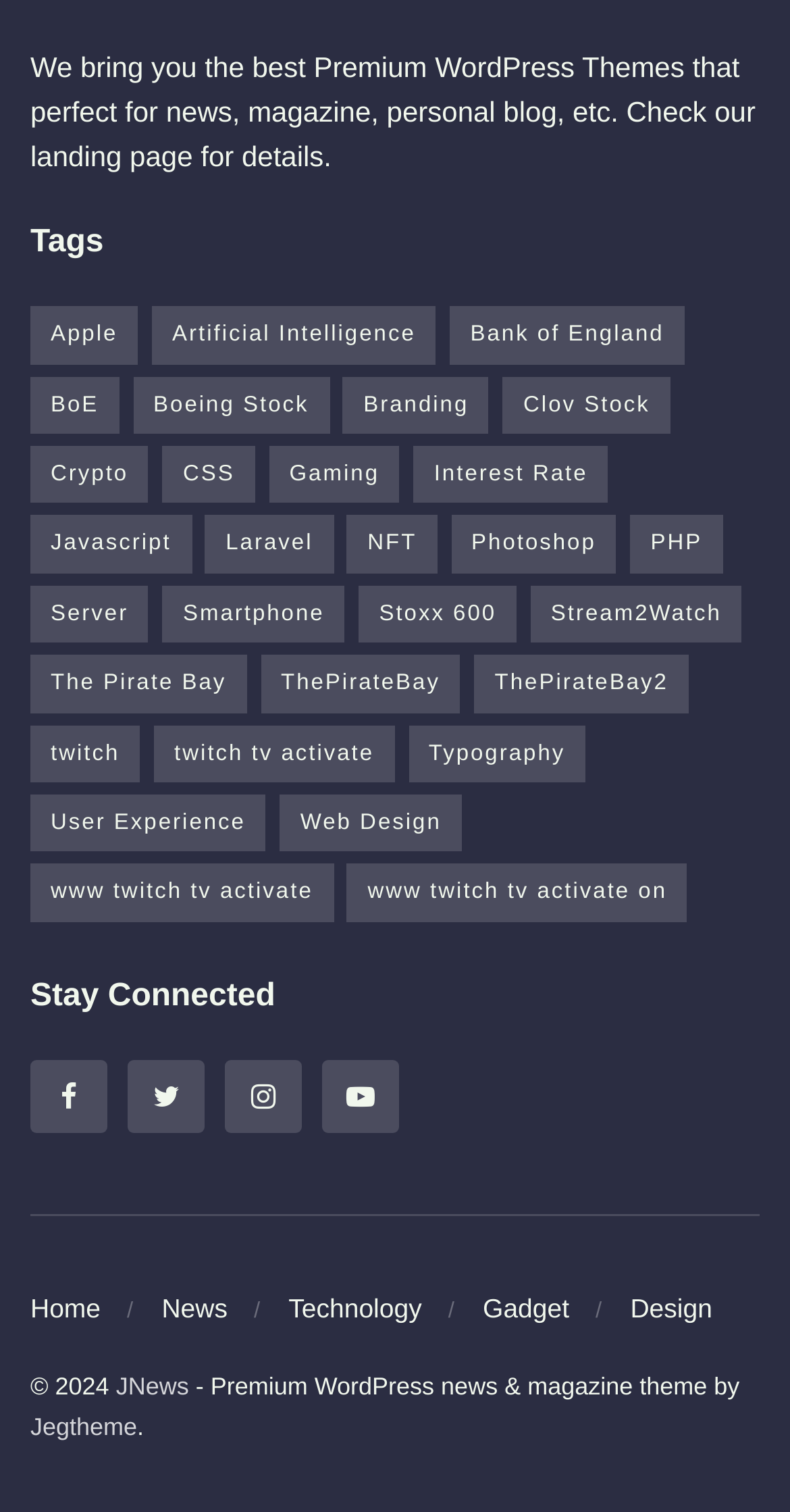Find the bounding box coordinates of the element I should click to carry out the following instruction: "visit the third link".

None